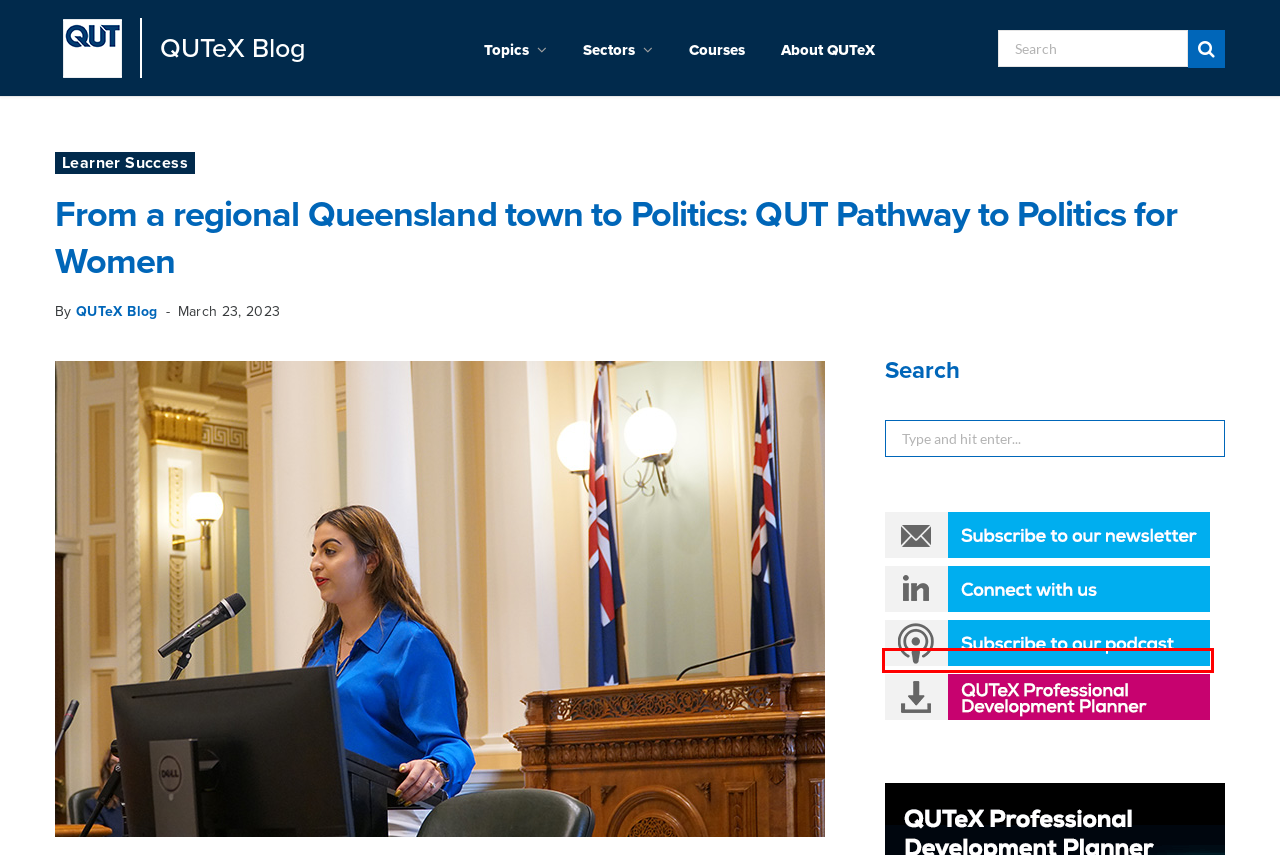You are given a screenshot of a webpage with a red rectangle bounding box. Choose the best webpage description that matches the new webpage after clicking the element in the bounding box. Here are the candidates:
A. Learner Success Archives - QUTeX Blog
B. QUTeX Blog, Author at QUTeX Blog
C. QUT  - Professional Development Planner
D. QUT  - Home
E. QUT ExecInsights Podcast - Listen Now
F. Four Key Points to Consider for Workplace Safety - QUTeX Blog
G. Enhance Your Real World Experience and Career Potential With Continuous Learning - QUTeX Blog
H. What is QUTeX? - QUTeX Blog

E